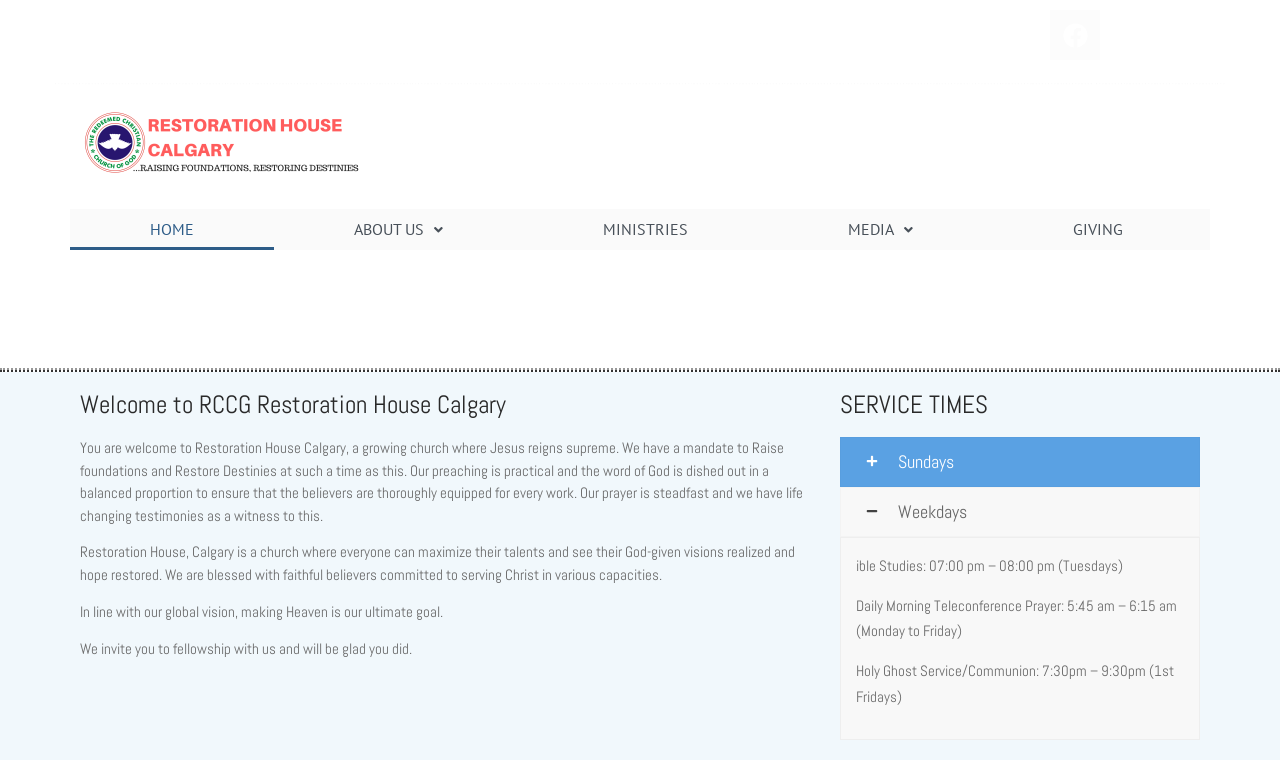What is the name of the church?
Please give a detailed and thorough answer to the question, covering all relevant points.

I found the name of the church by reading the heading 'Welcome to RCCG Restoration House Calgary' and the link 'default-logo' which has an image with the same name.